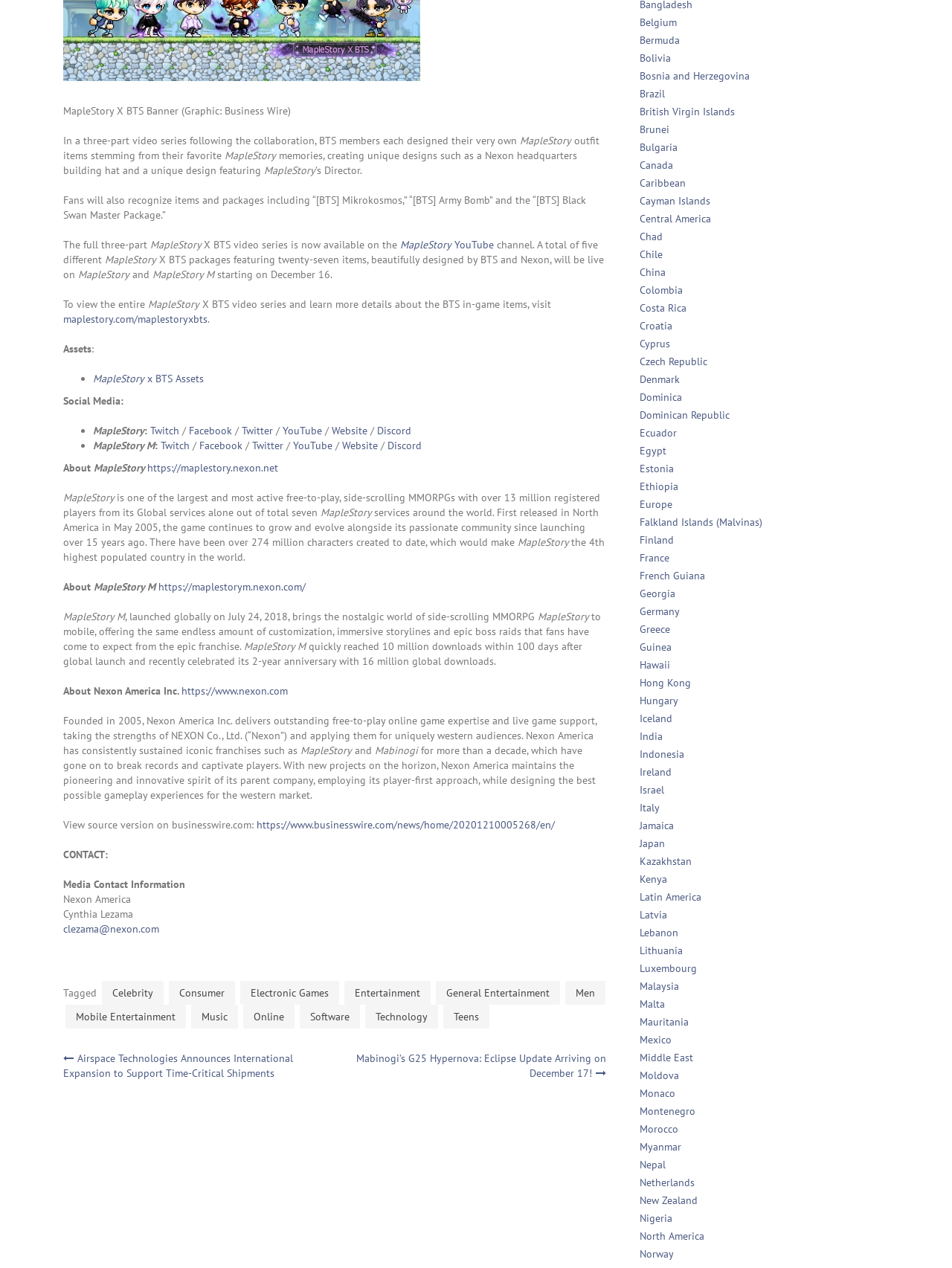Please give the bounding box coordinates of the area that should be clicked to fulfill the following instruction: "Follow MapleStory M on Twitch". The coordinates should be in the format of four float numbers from 0 to 1, i.e., [left, top, right, bottom].

[0.169, 0.371, 0.199, 0.382]